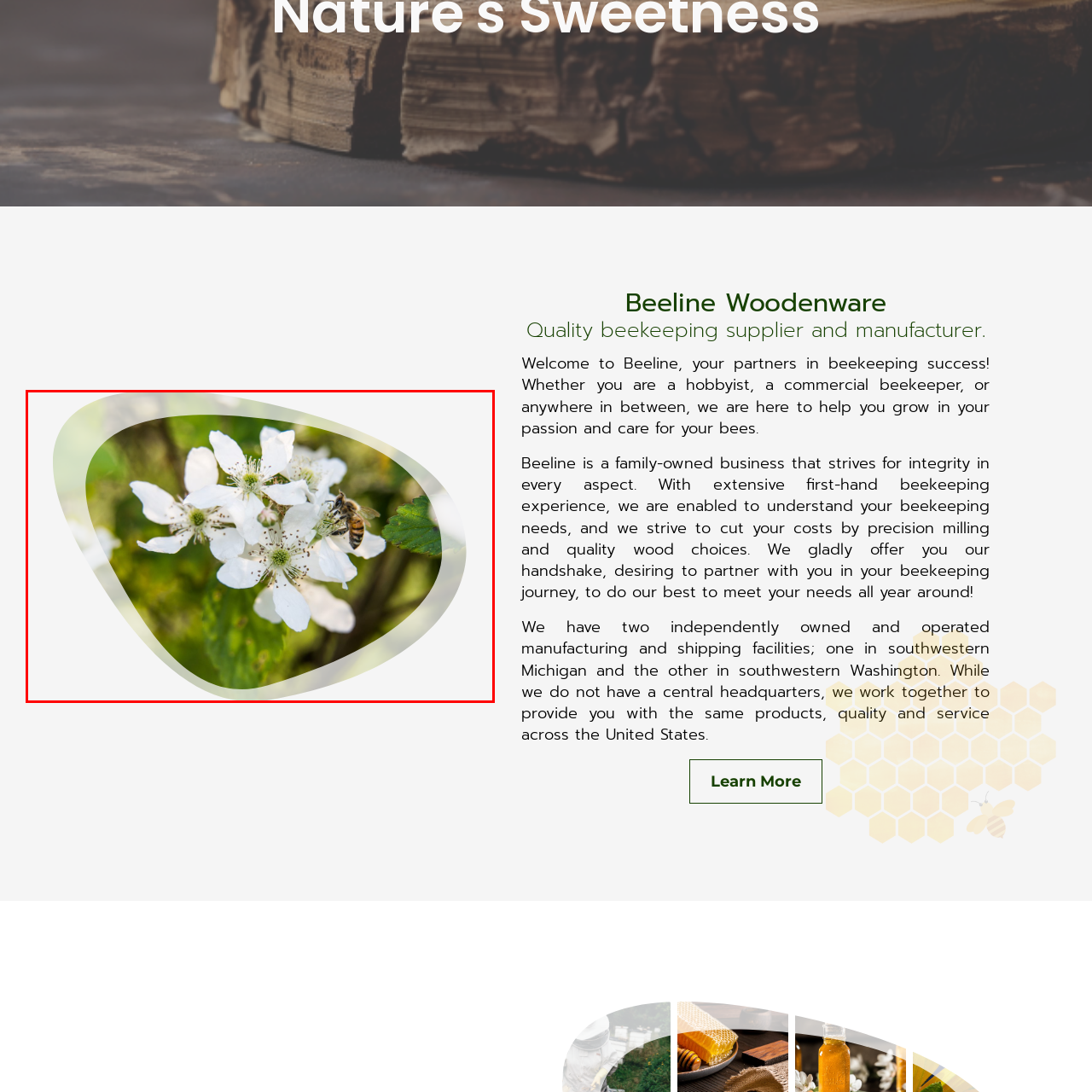Create an extensive caption describing the content of the image outlined in red.

A honey bee diligently forages on delicate white blackberry blossoms, showcasing the beautiful interaction between pollinators and plants. The blooms, adorned with soft petals and intricate centers, offer a vibrant backdrop of green leaves, symbolizing a rich ecosystem. This image captures the essence of nature's harmony, highlighting the crucial role bees play in pollination and the sustenance of diverse flora. The meticulous work of the honey bee not only contributes to the growth of these berries but also underscores the importance of preserving our natural habitats for future generations.